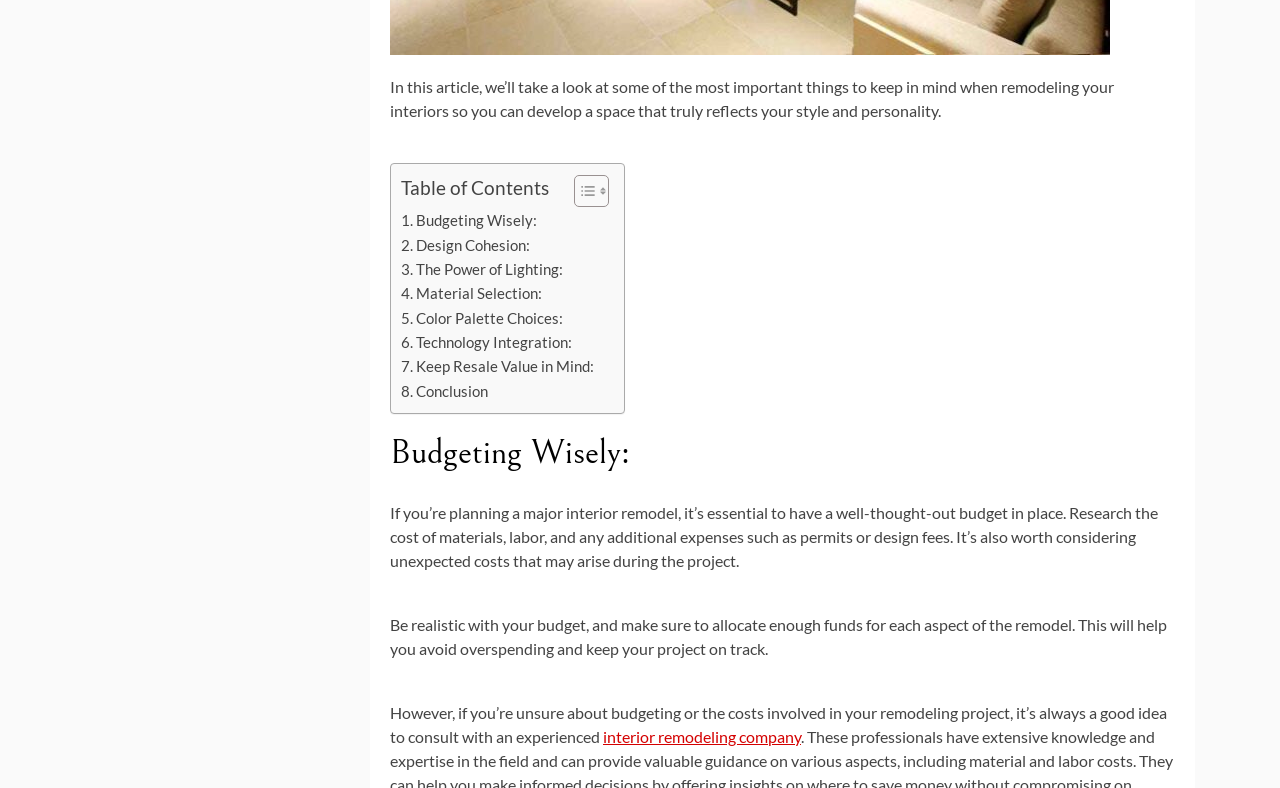Find the bounding box coordinates of the clickable area that will achieve the following instruction: "Toggle Table of Content".

[0.437, 0.221, 0.472, 0.264]